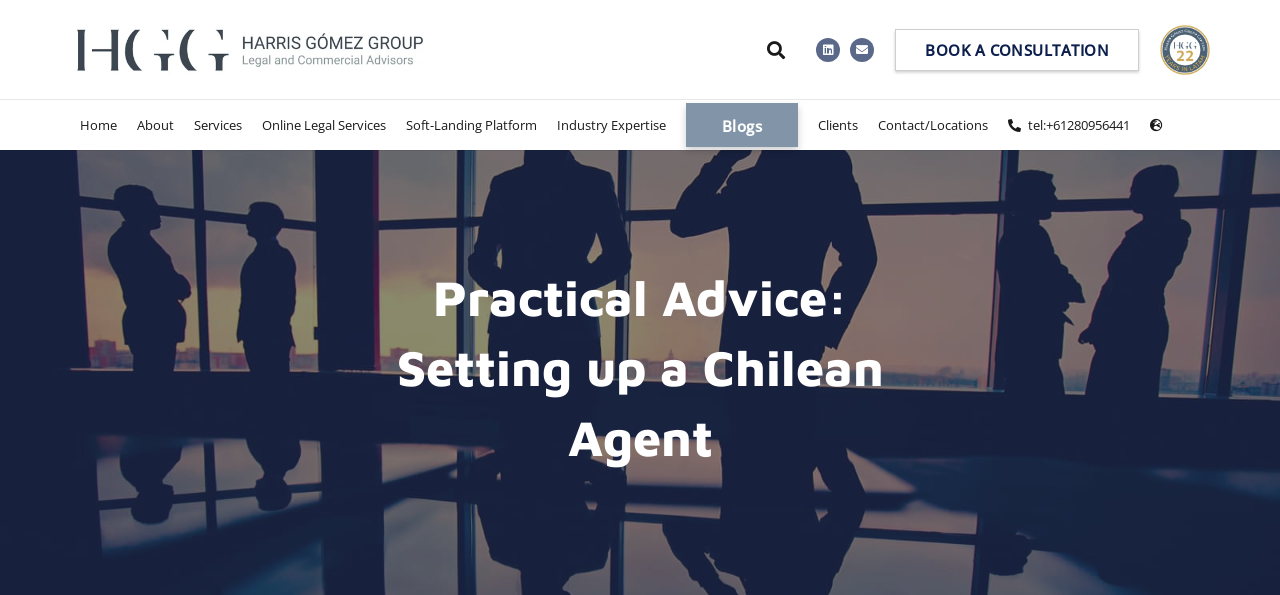What is the tone of the image? Using the information from the screenshot, answer with a single word or phrase.

Dramatic